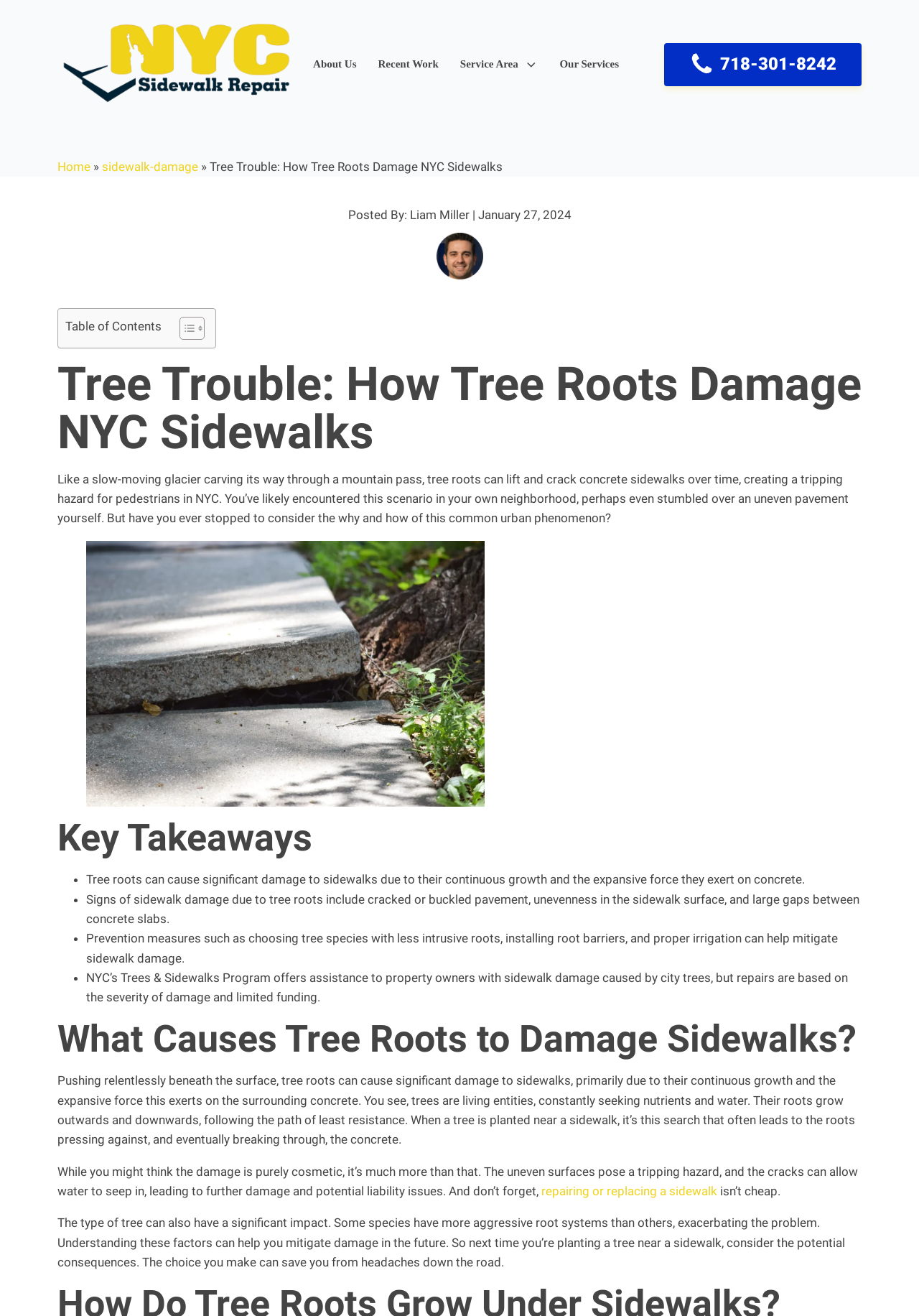What can help mitigate sidewalk damage?
Based on the visual content, answer with a single word or a brief phrase.

Prevention measures